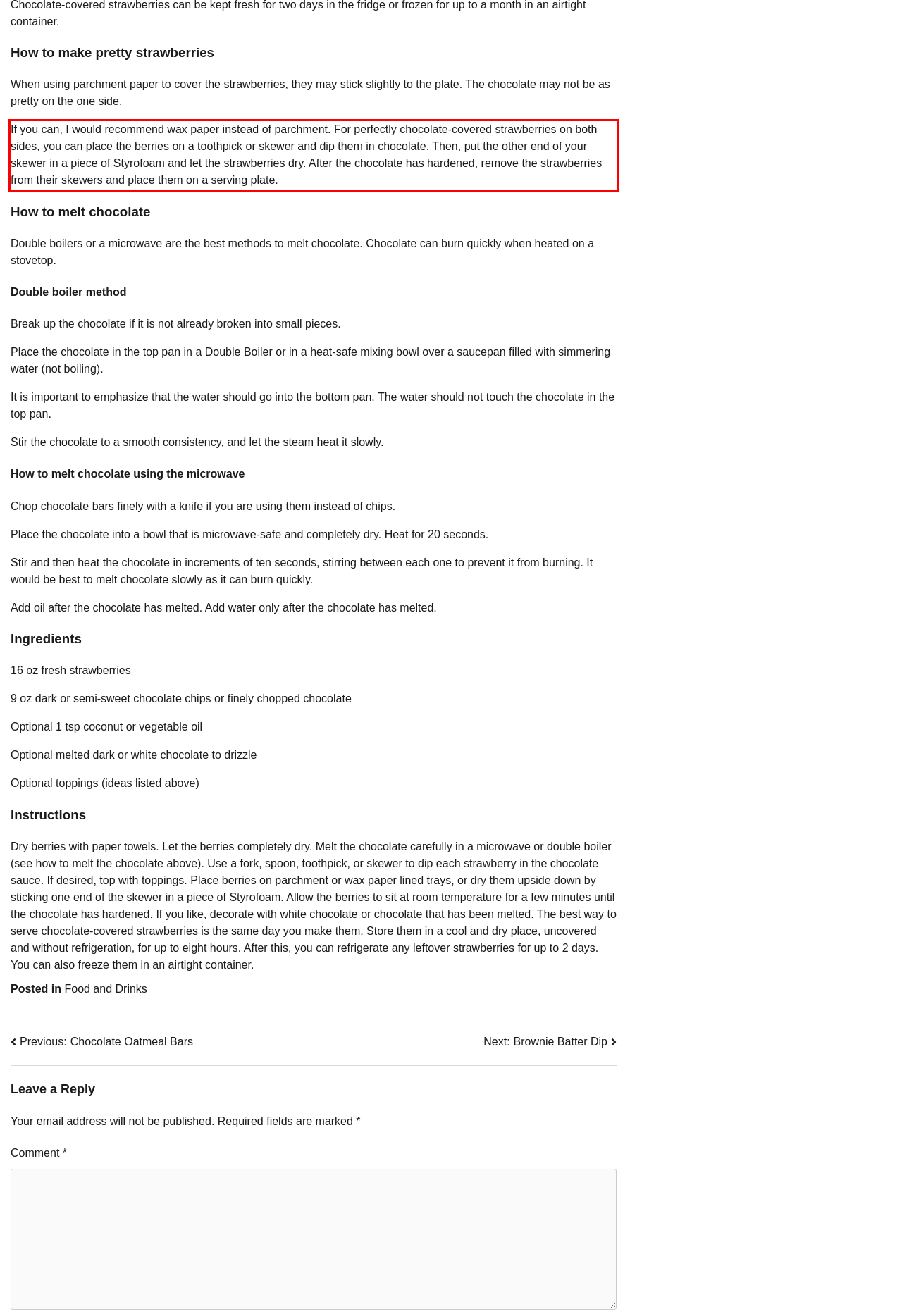Using the provided screenshot of a webpage, recognize and generate the text found within the red rectangle bounding box.

If you can, I would recommend wax paper instead of parchment. For perfectly chocolate-covered strawberries on both sides, you can place the berries on a toothpick or skewer and dip them in chocolate. Then, put the other end of your skewer in a piece of Styrofoam and let the strawberries dry. After the chocolate has hardened, remove the strawberries from their skewers and place them on a serving plate.